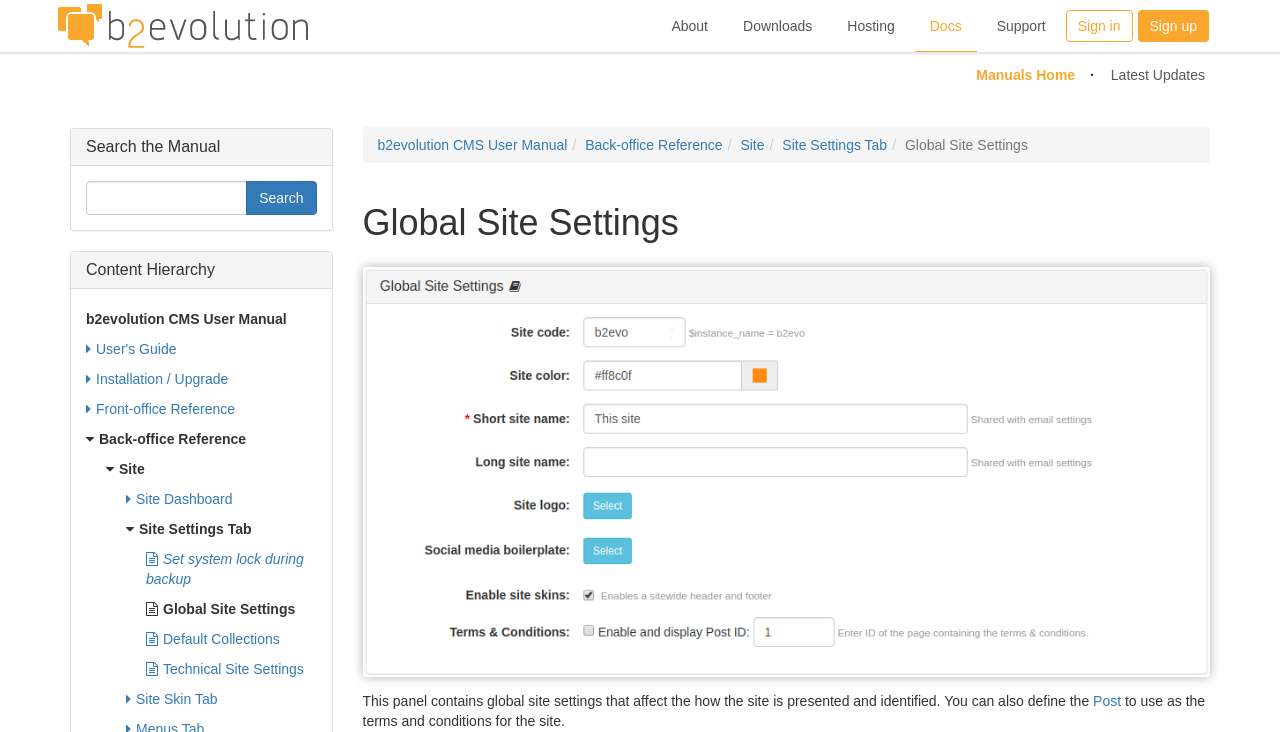Respond concisely with one word or phrase to the following query:
What is the name of the manual being referenced?

b2evolution CMS User Manual